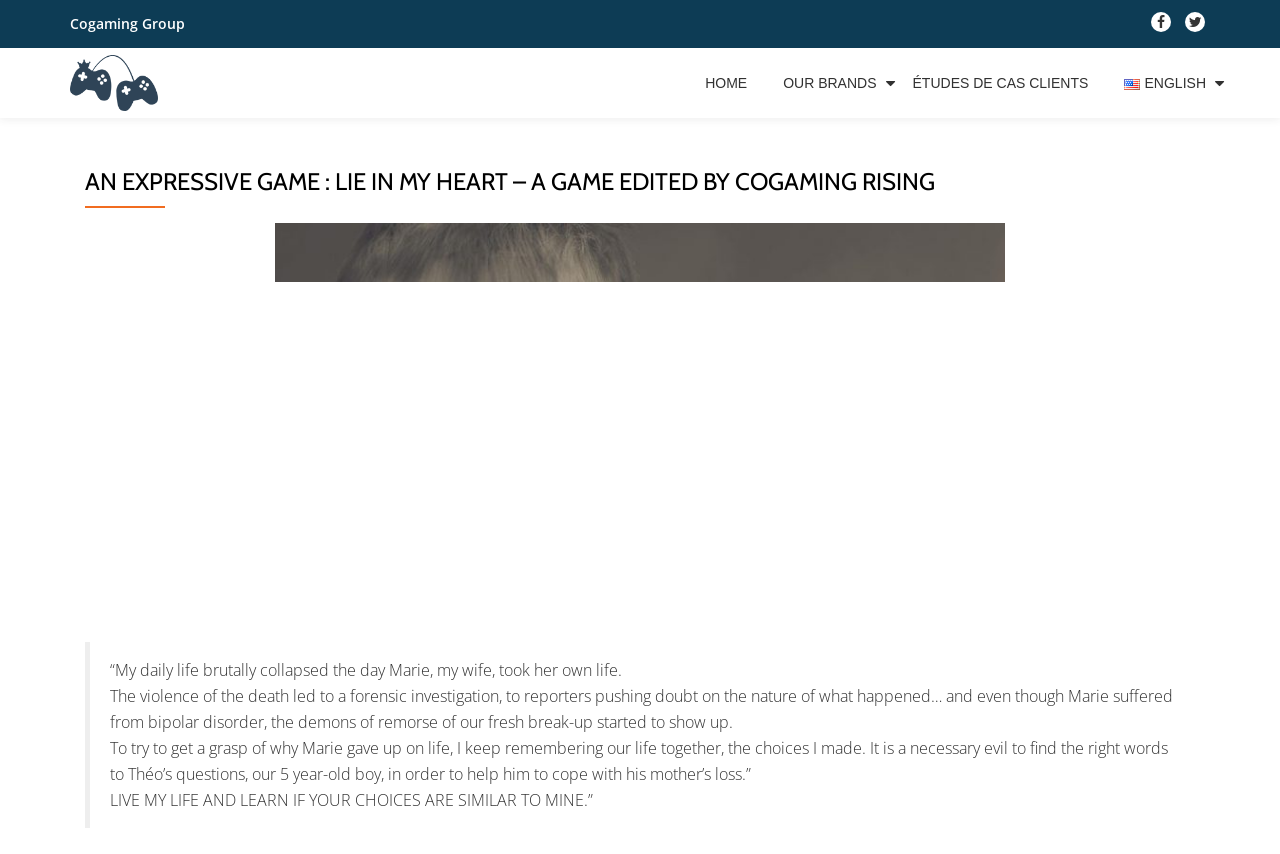Summarize the contents and layout of the webpage in detail.

This webpage is about a game called "LIE IN MY HEART" edited by Cogaming Rising. At the top left corner, there is a link to skip to the content. Next to it, there is a static text "Cogaming Group". On the top right corner, there are two social media links, "fa-facebook" and "fa-twitter". Below the social media links, there is a link to "Cogaming" with a corresponding image.

The primary menu is located at the top center of the page, with four links: "HOME", "OUR BRANDS", "ÉTUDES DE CAS CLIENTS", and "English ENGLISH". The "English ENGLISH" link has a corresponding image.

Below the primary menu, there is a large heading that reads "AN EXPRESSIVE GAME : LIE IN MY HEART – A GAME EDITED BY COGAMING RISING". Underneath the heading, there is a blockquote that contains a passage of text. The passage is a quote from the game, describing a personal and emotional story about the loss of a loved one and the struggle to cope with the aftermath. The quote is divided into four paragraphs, each describing a different aspect of the story.